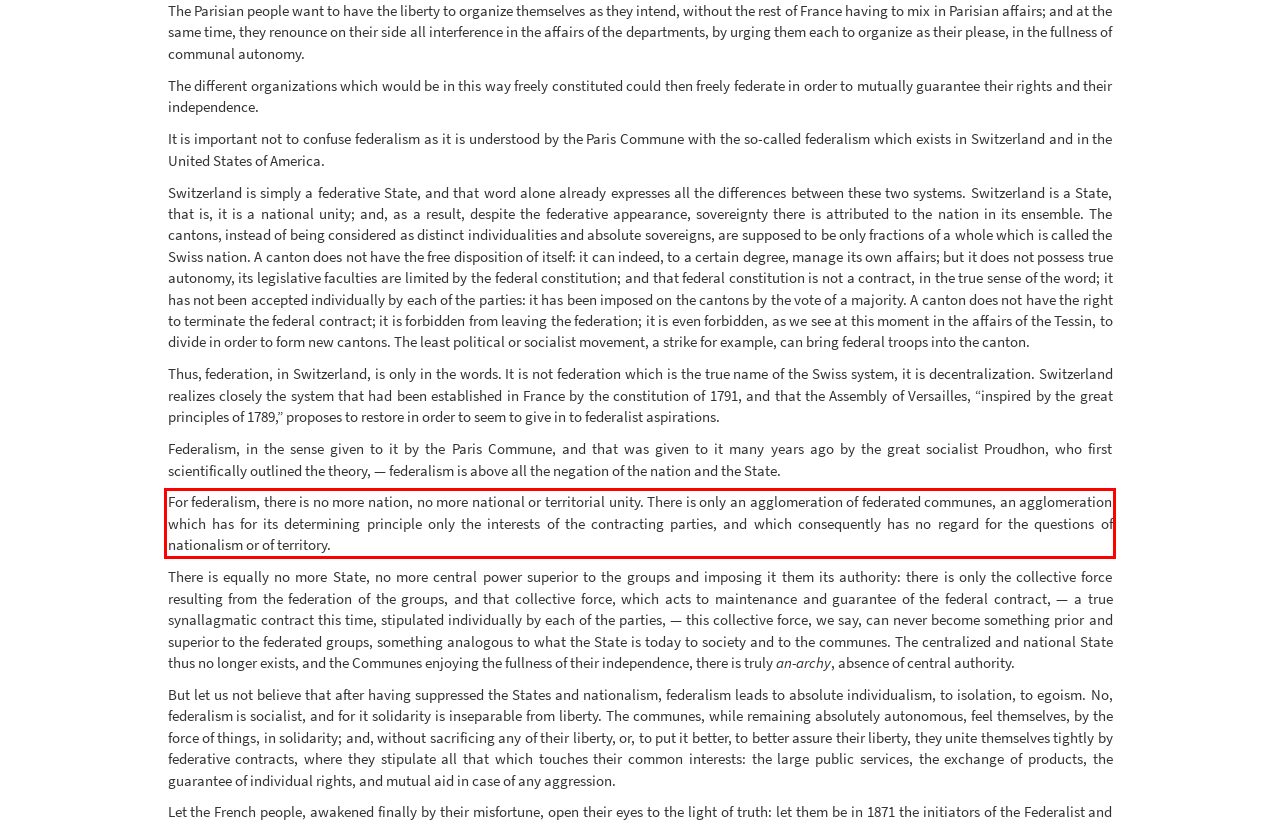Within the screenshot of a webpage, identify the red bounding box and perform OCR to capture the text content it contains.

For federalism, there is no more nation, no more national or territorial unity. There is only an agglomeration of federated communes, an agglomeration which has for its determining principle only the interests of the contracting parties, and which consequently has no regard for the questions of nationalism or of territory.